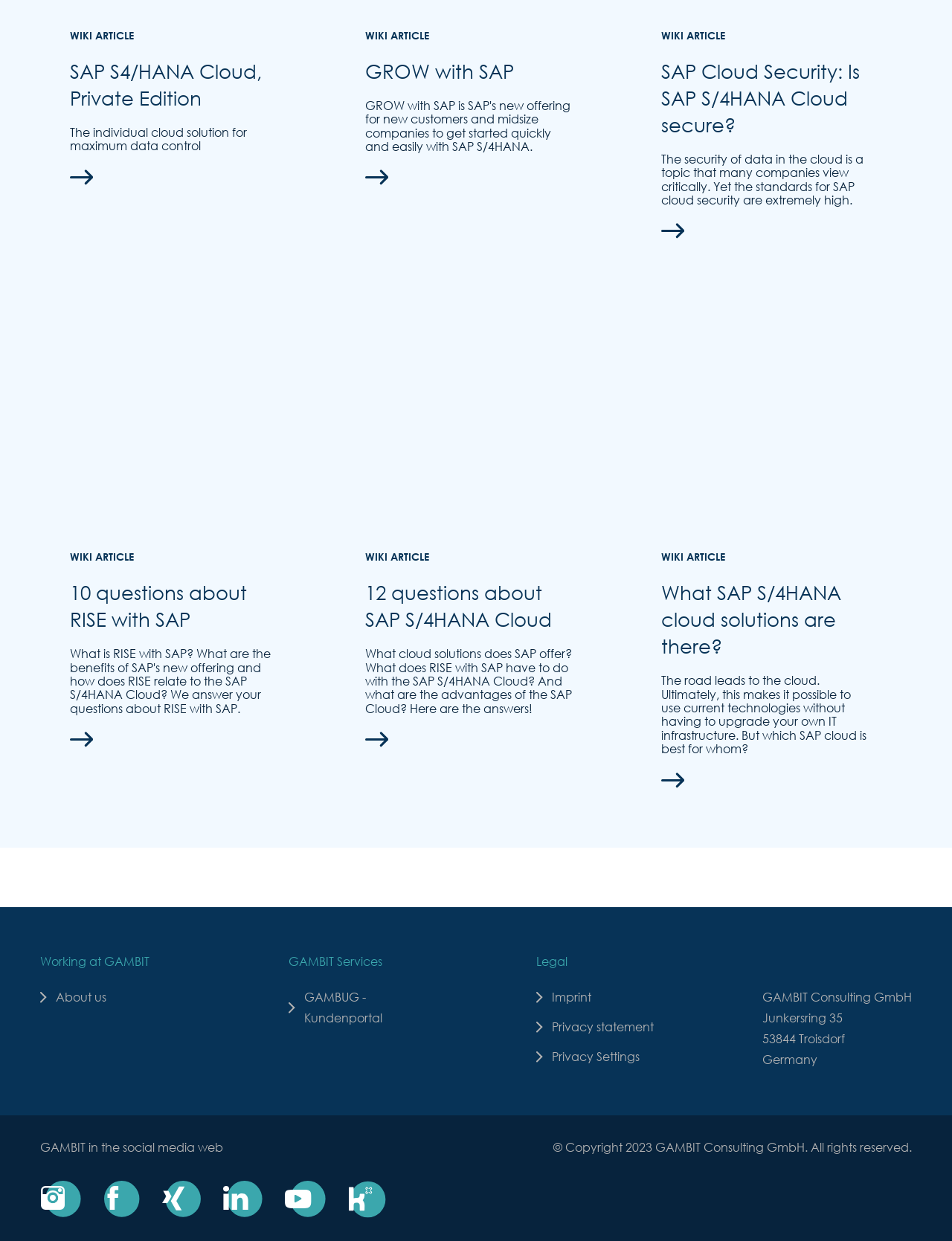What is the copyright information at the bottom of the webpage?
Using the image as a reference, deliver a detailed and thorough answer to the question.

The copyright information is located at the bottom of the webpage and states 'Copyright 2023 GAMBIT Consulting GmbH. All rights reserved', indicating that the content of the webpage is owned by GAMBIT Consulting GmbH and protected by copyright law.